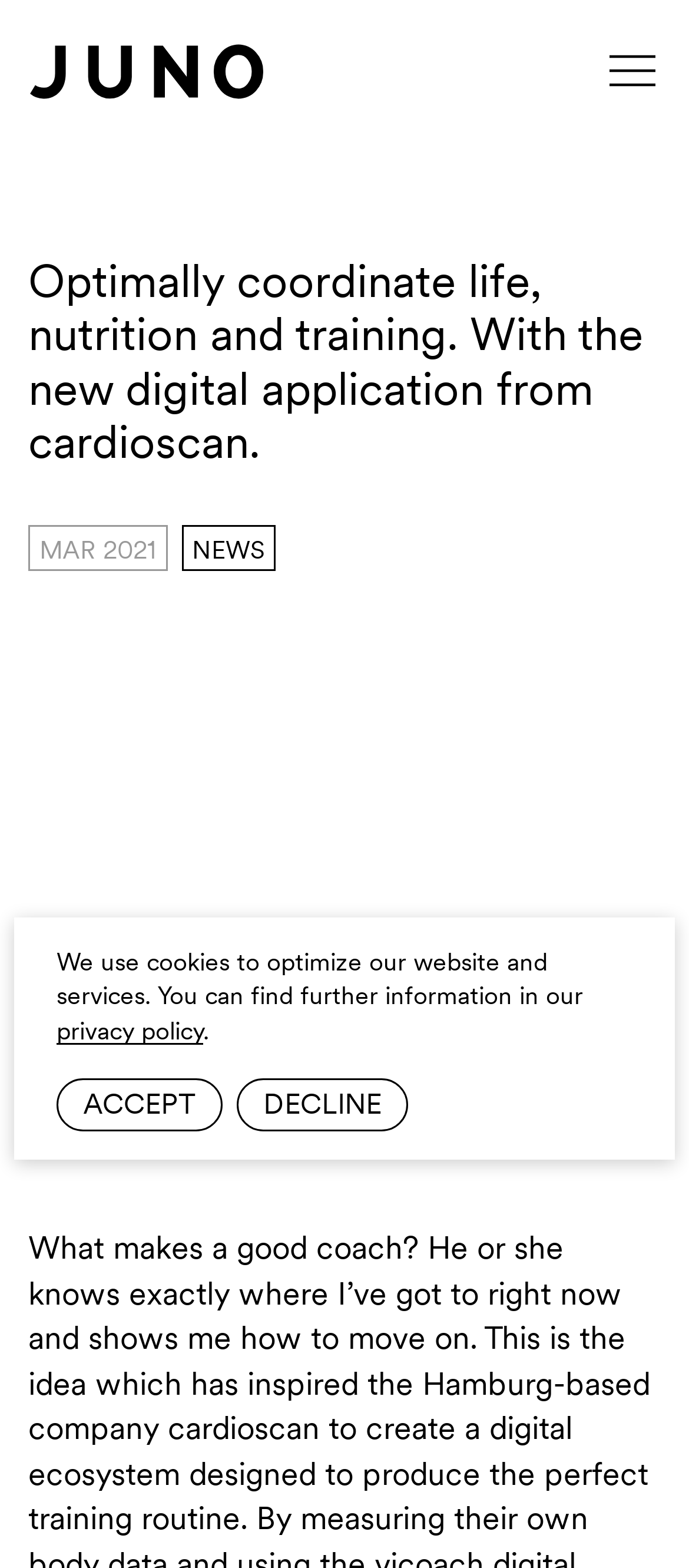What is the purpose of the Cardioscan Viocoach-App?
Based on the image content, provide your answer in one word or a short phrase.

Coordinate life, nutrition and training